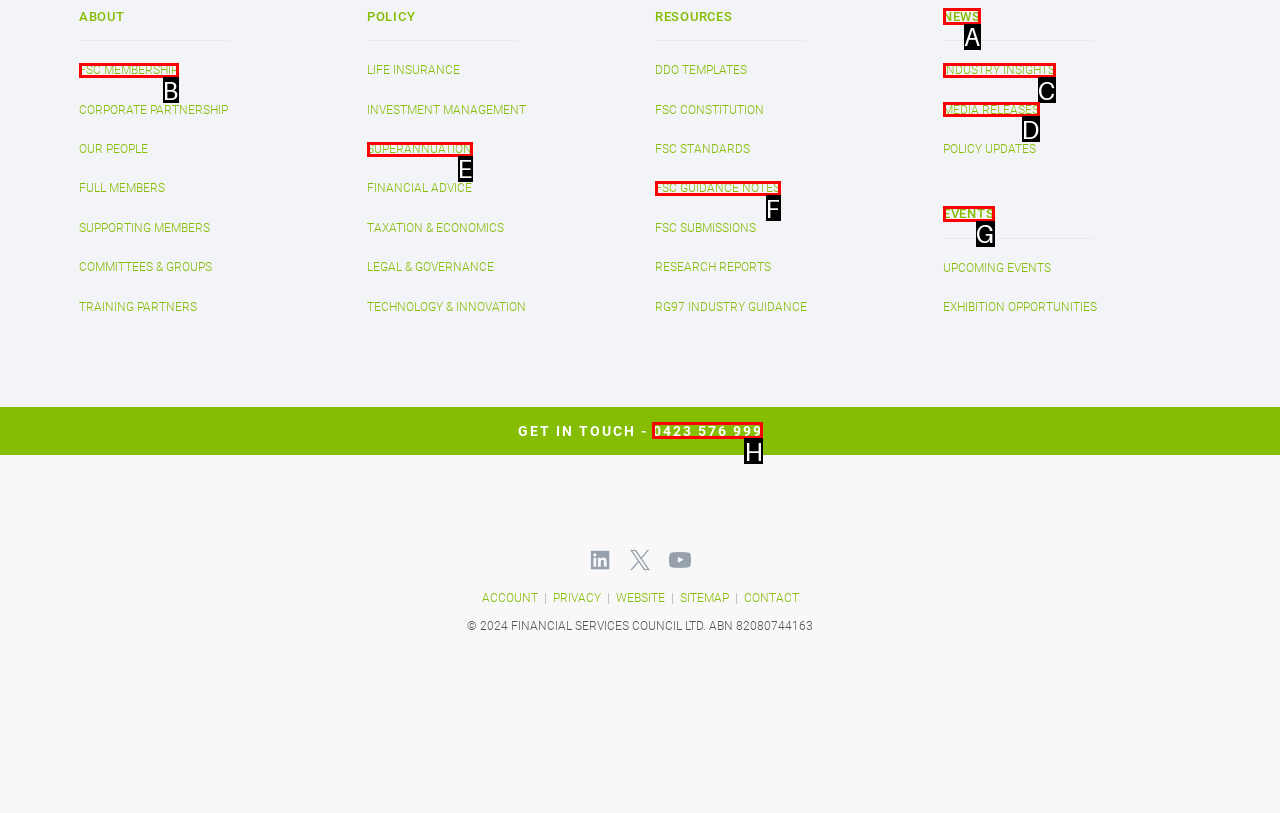Figure out which option to click to perform the following task: Read NEWS
Provide the letter of the correct option in your response.

A